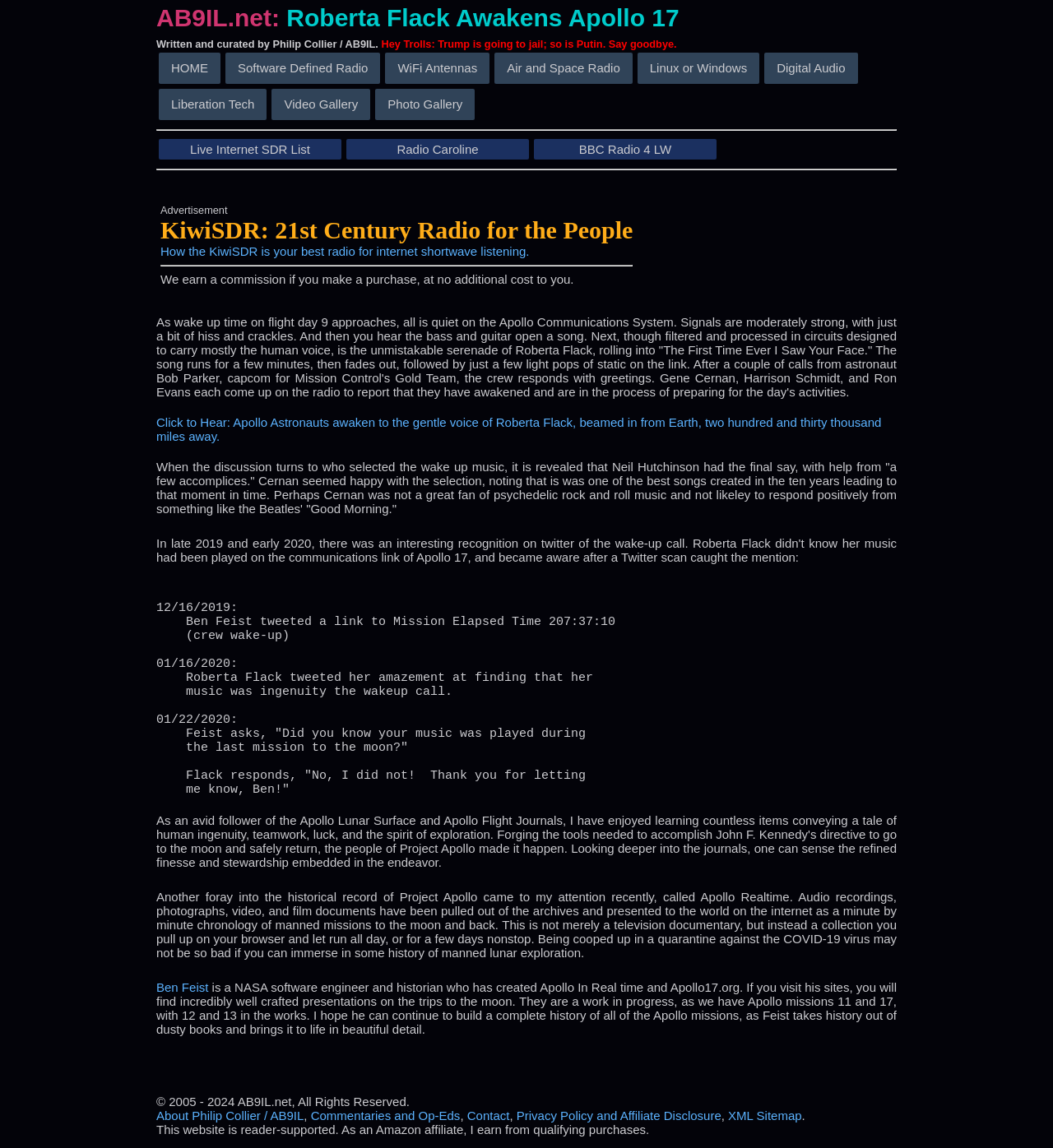What is the name of the software engineer mentioned in the article?
Please provide a single word or phrase as the answer based on the screenshot.

Ben Feist